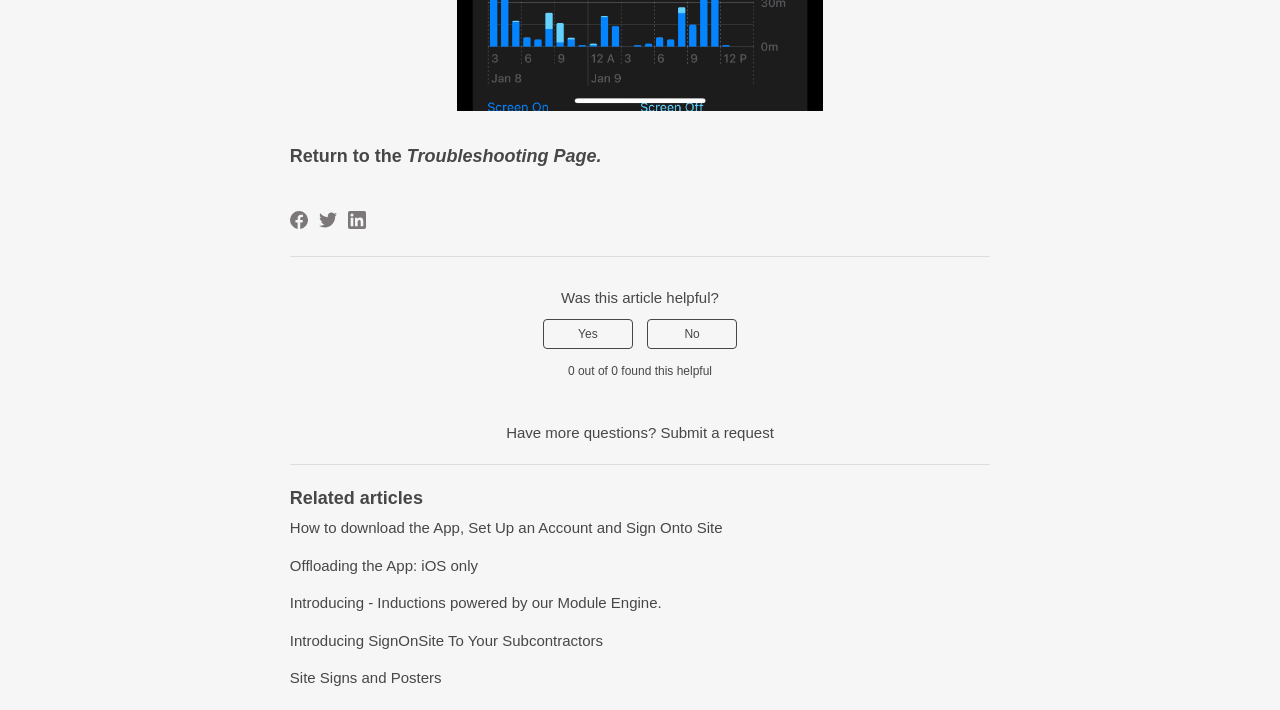What is the percentage of users who found this article helpful?
Please use the image to provide an in-depth answer to the question.

The text '0 out of 0 found this helpful' indicates that no users have found this article helpful, which means the percentage is 0%.